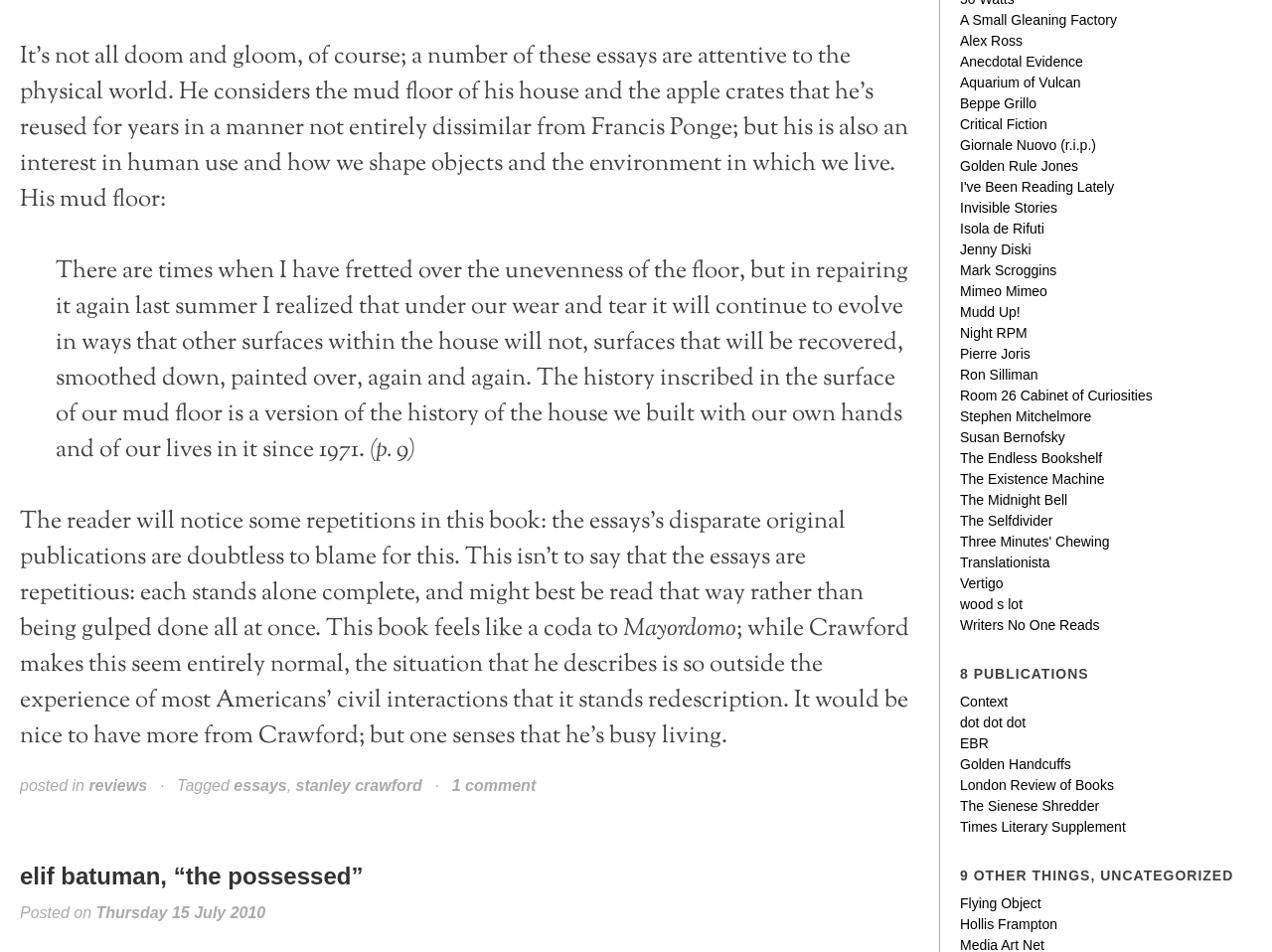Please determine the bounding box coordinates, formatted as (top-left x, top-left y, bottom-right x, bottom-right y), with all values as floating point numbers between 0 and 1. Identify the bounding box of the region described as: essays

[0.184, 0.816, 0.226, 0.834]